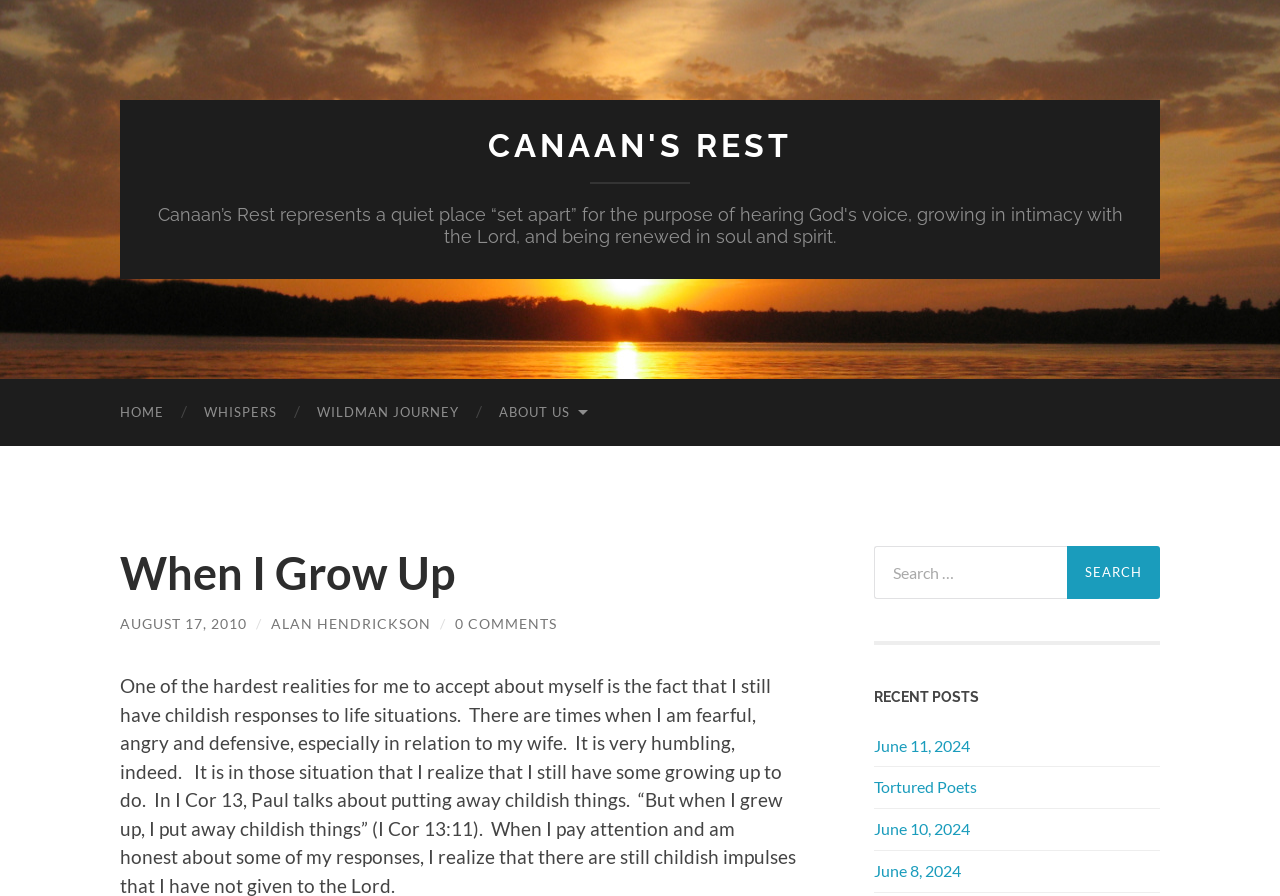What is the name of the website?
Using the visual information, answer the question in a single word or phrase.

Canaan's Rest